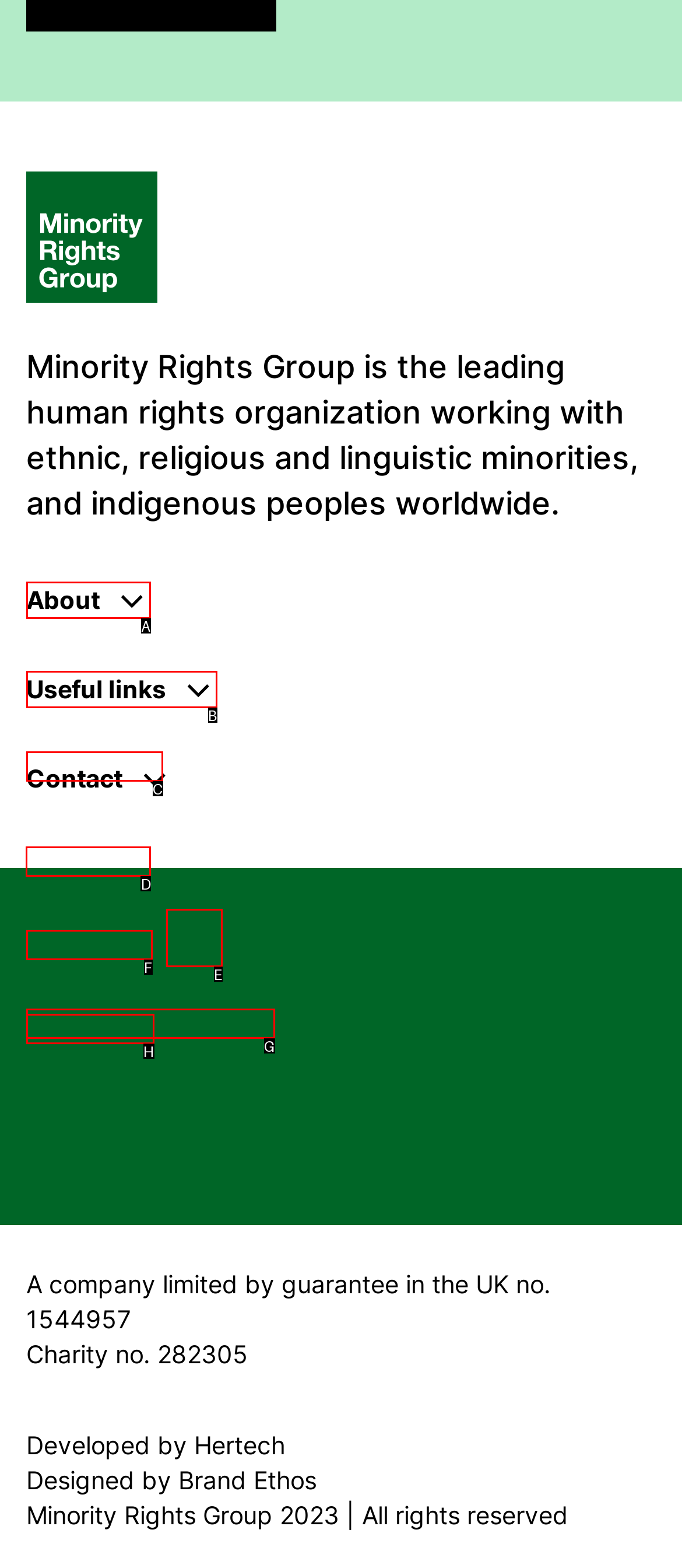Identify the letter of the correct UI element to fulfill the task: Open the Contact us page from the given options in the screenshot.

D